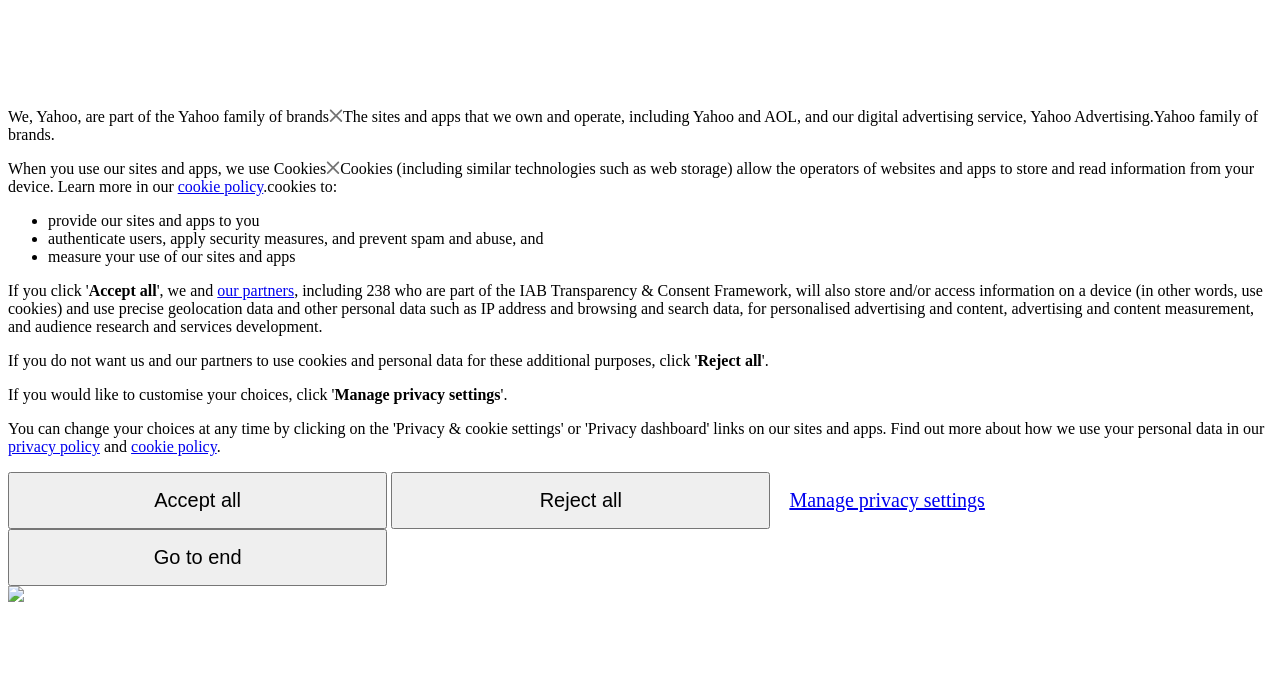Please locate the bounding box coordinates of the element's region that needs to be clicked to follow the instruction: "Click the 'Manage privacy settings' button". The bounding box coordinates should be provided as four float numbers between 0 and 1, i.e., [left, top, right, bottom].

[0.261, 0.569, 0.391, 0.594]